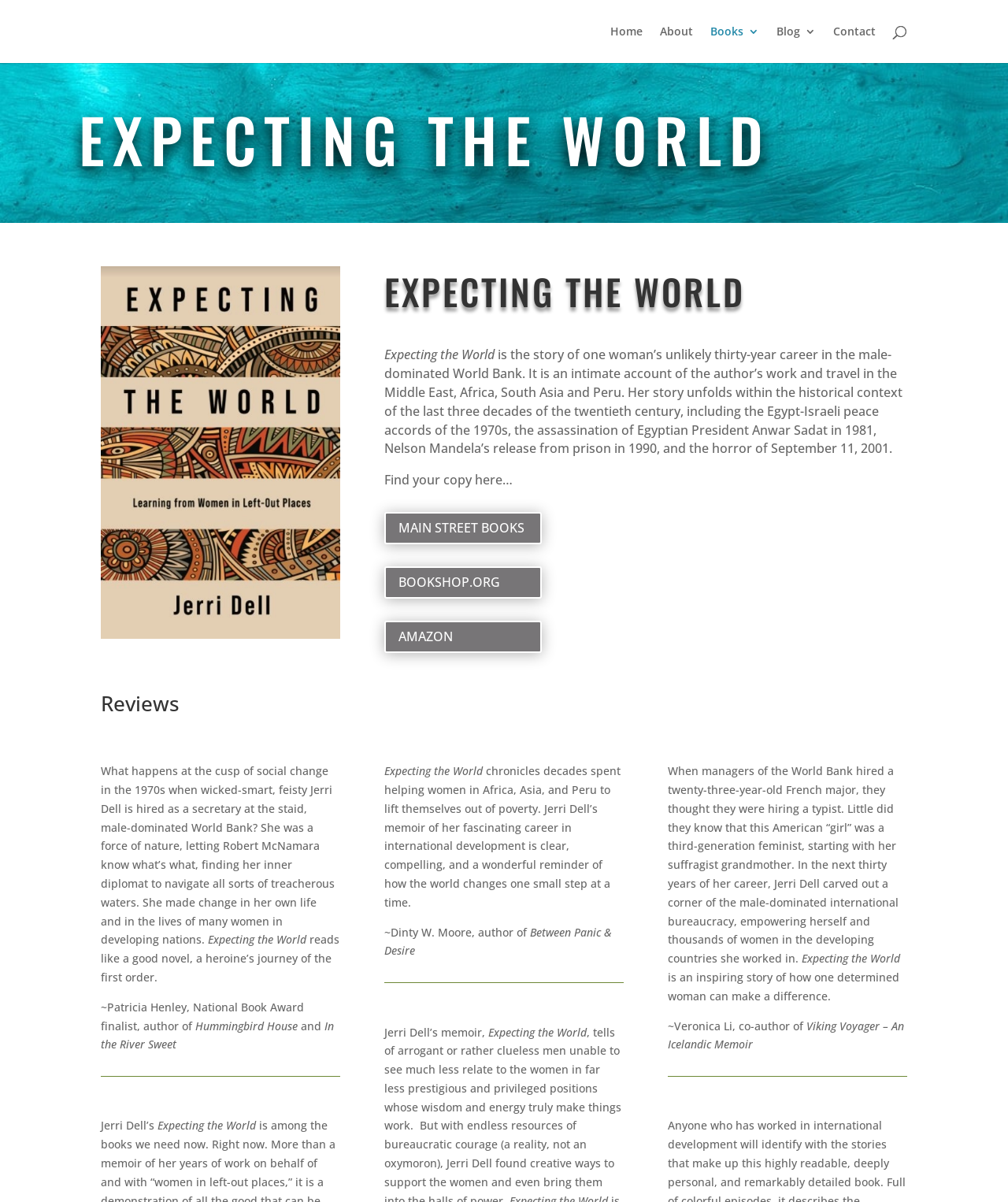Locate the bounding box of the UI element described by: "Books" in the given webpage screenshot.

[0.705, 0.022, 0.753, 0.052]